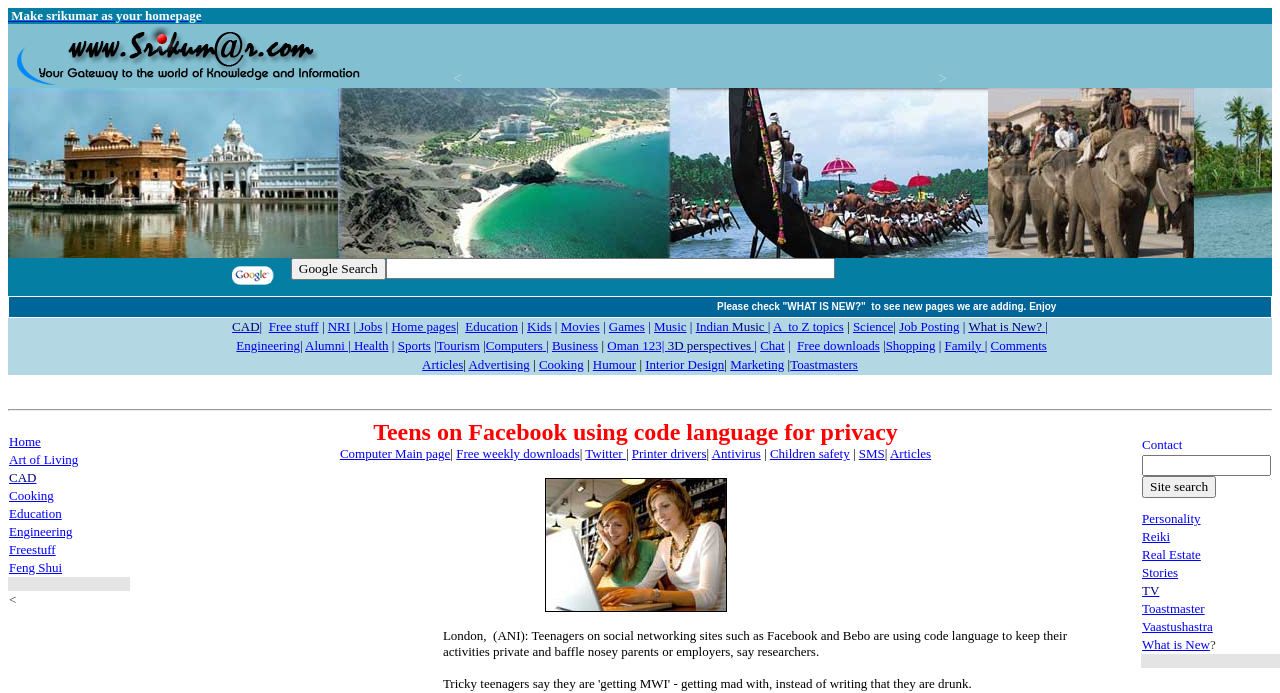What is the last topic in the list of topics? From the image, respond with a single word or brief phrase.

Comments